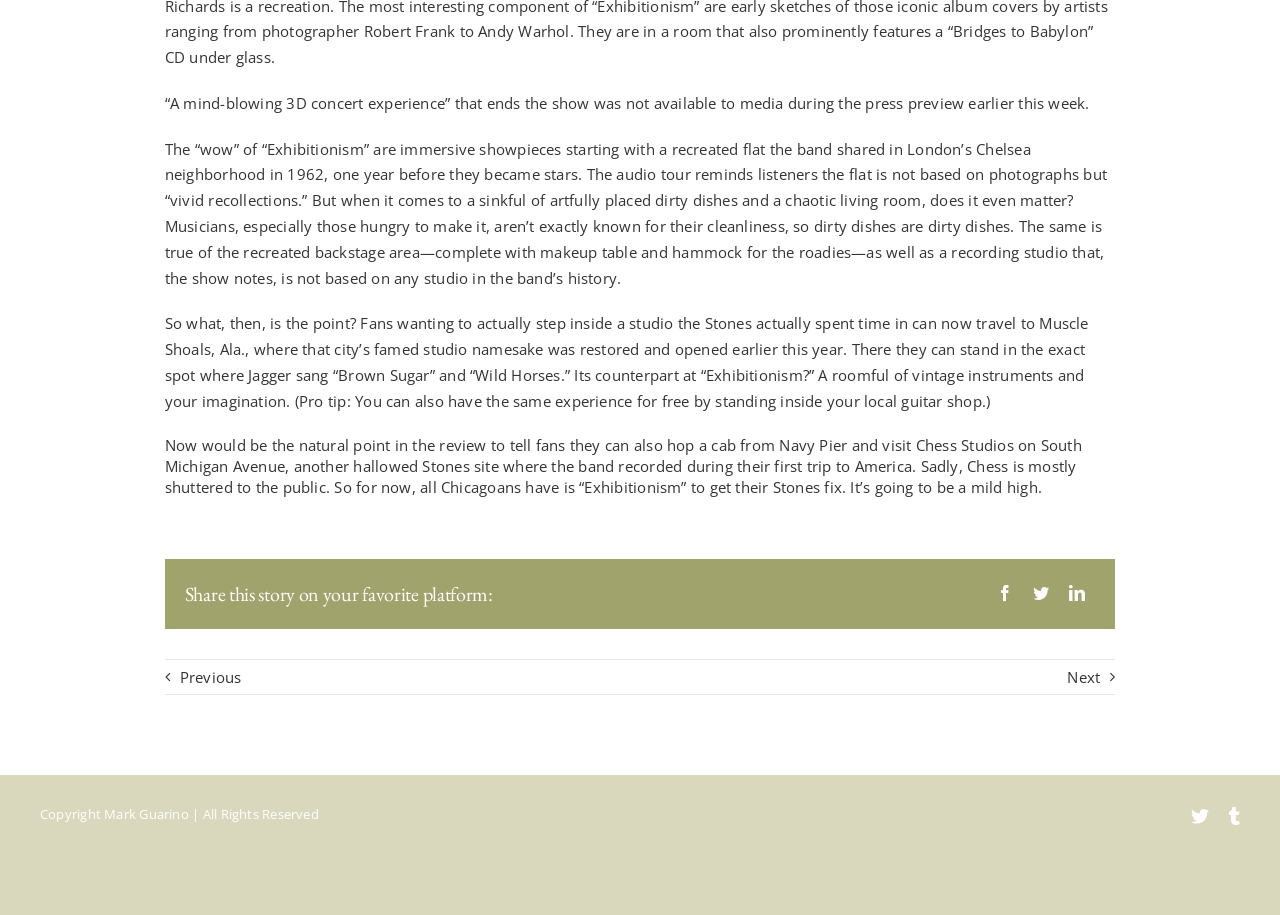Identify the bounding box of the UI element described as follows: "aria-label="Twitter"". Provide the coordinates as four float numbers in the range of 0 to 1 [left, top, right, bottom].

[0.799, 0.634, 0.827, 0.664]